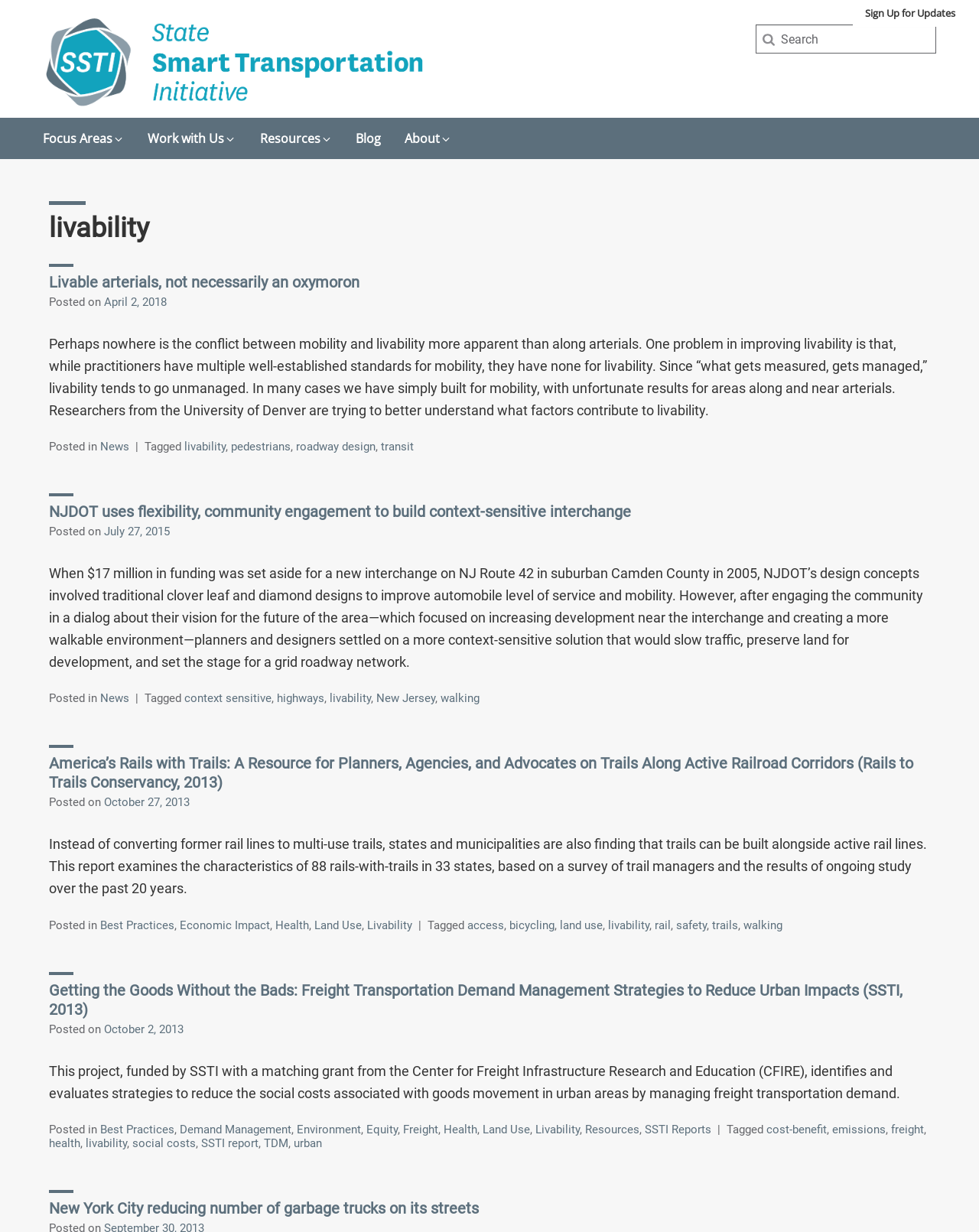Determine the bounding box coordinates of the clickable region to execute the instruction: "Click on 'Focus Areas'". The coordinates should be four float numbers between 0 and 1, denoted as [left, top, right, bottom].

[0.044, 0.095, 0.127, 0.121]